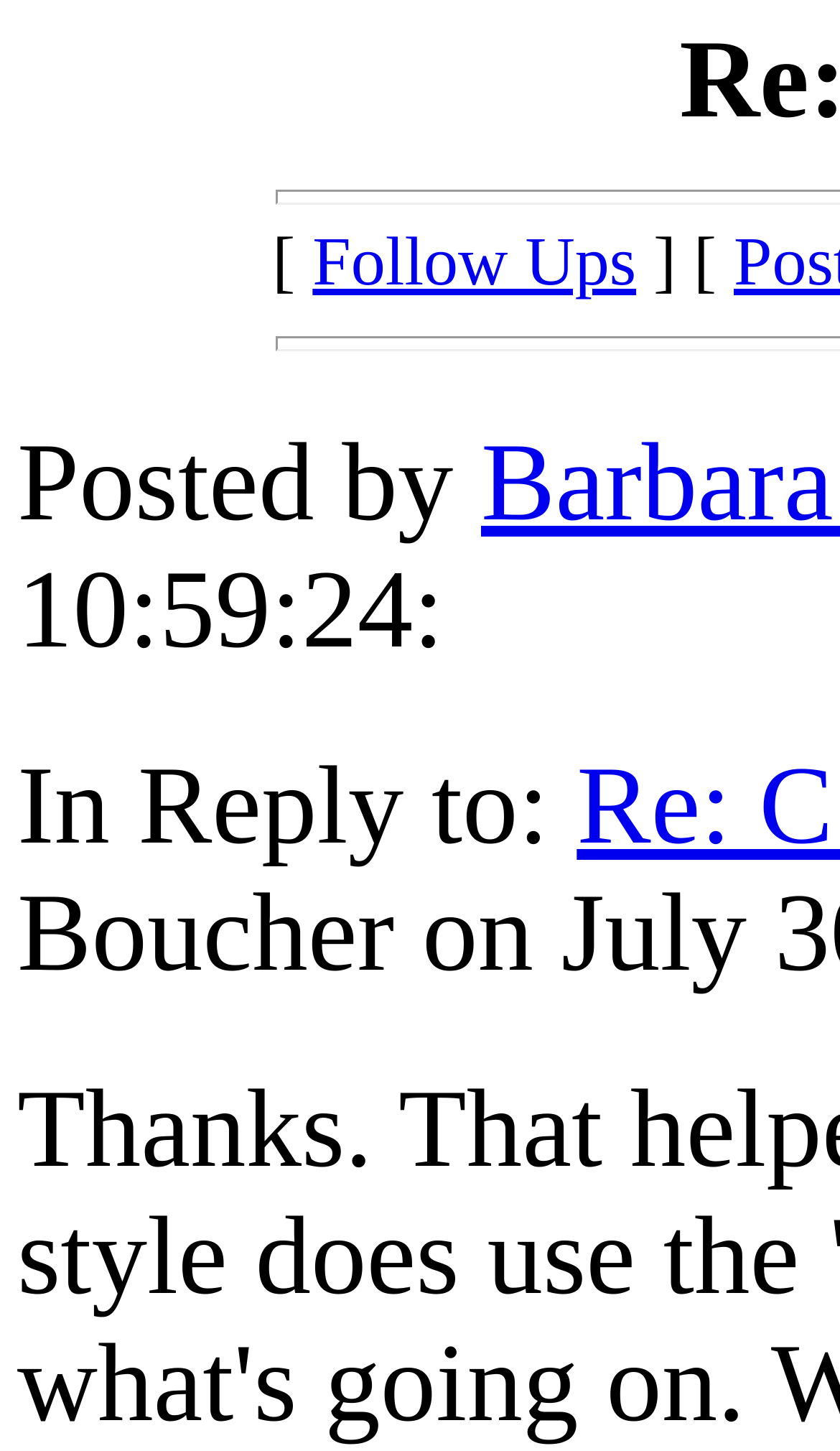Extract the text of the main heading from the webpage.

Re: CSV export